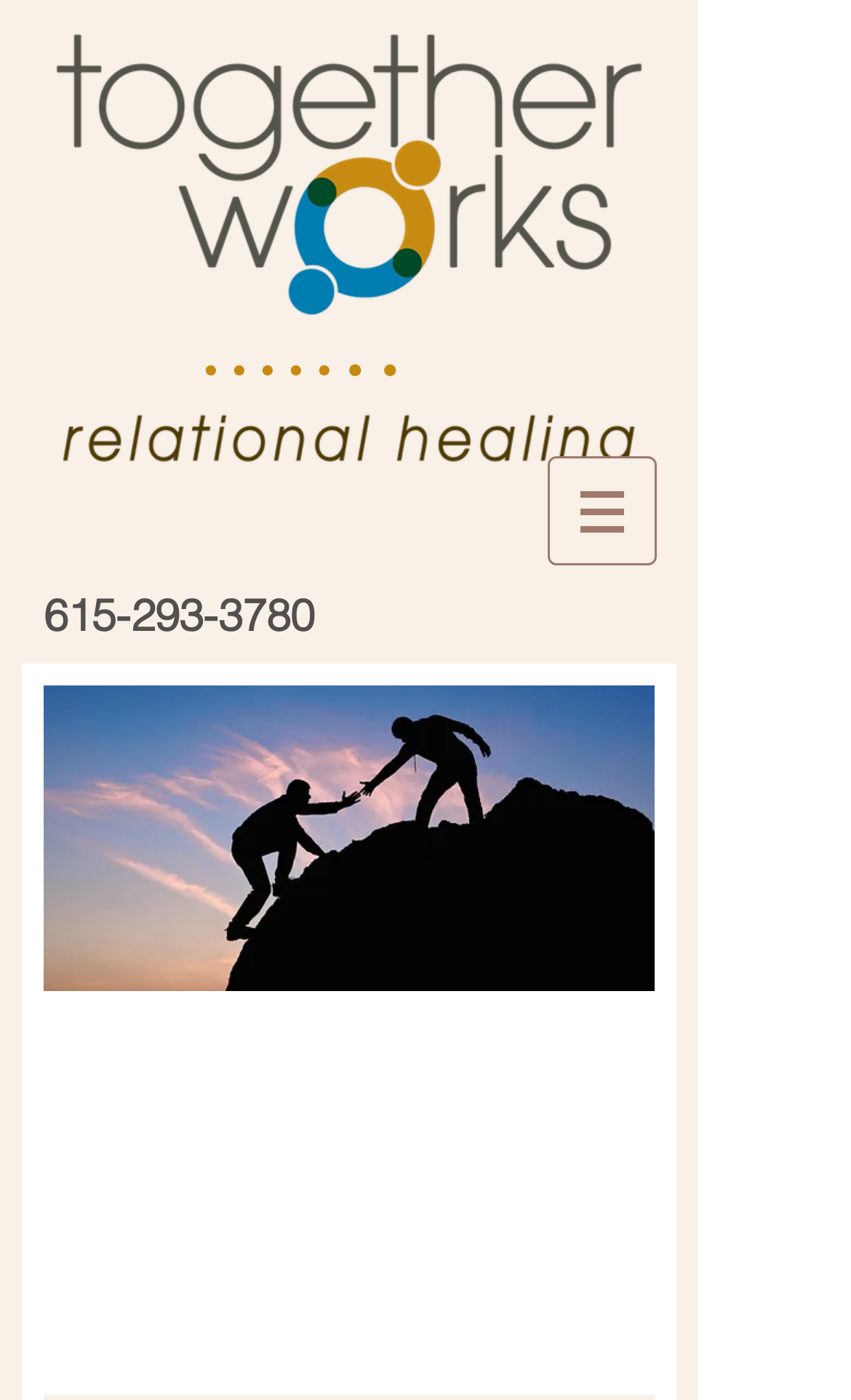Answer the following in one word or a short phrase: 
What is the phone number on the webpage?

615-293-3780